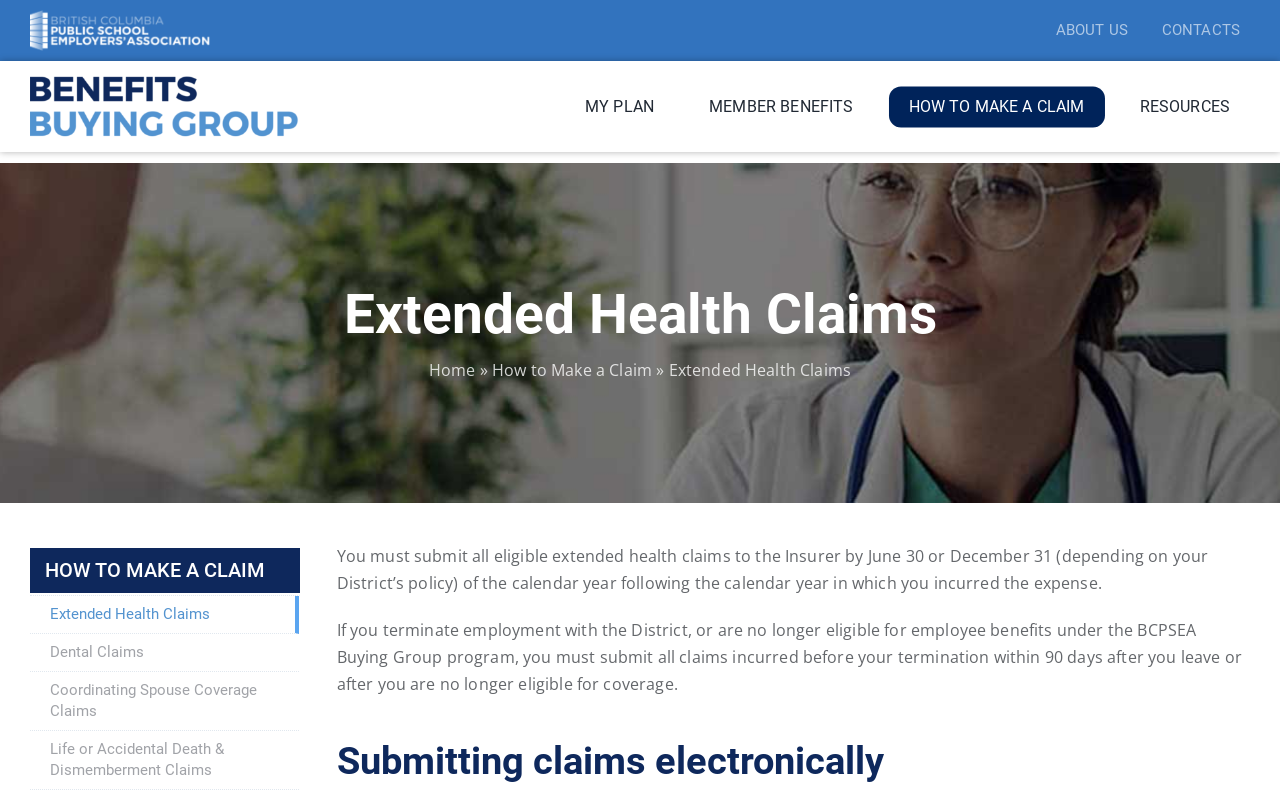Identify the bounding box coordinates of the specific part of the webpage to click to complete this instruction: "Subscribe to the newsletter".

None